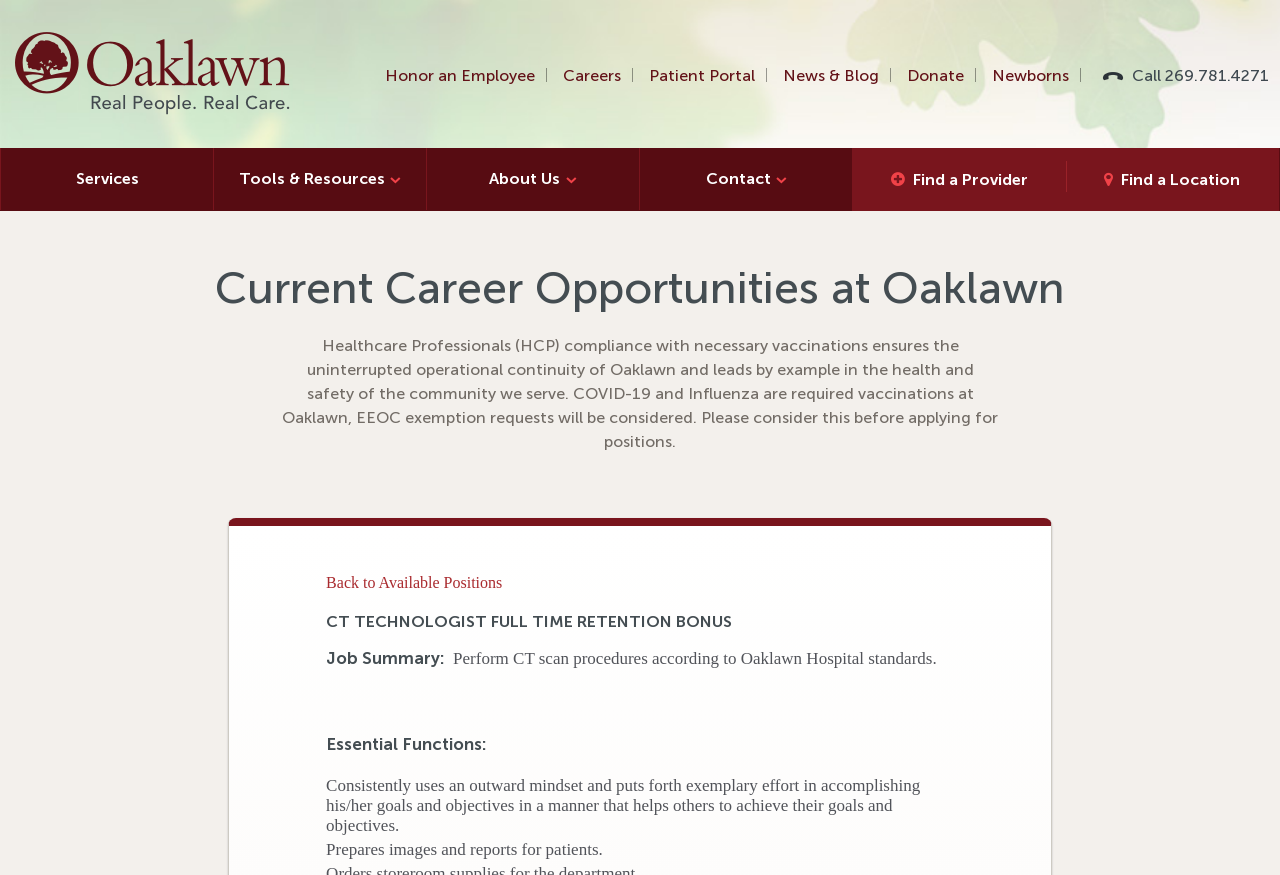Please respond to the question with a concise word or phrase:
What is the purpose of vaccinations for Healthcare Professionals at Oaklawn?

Uninterrupted operational continuity and health and safety of the community